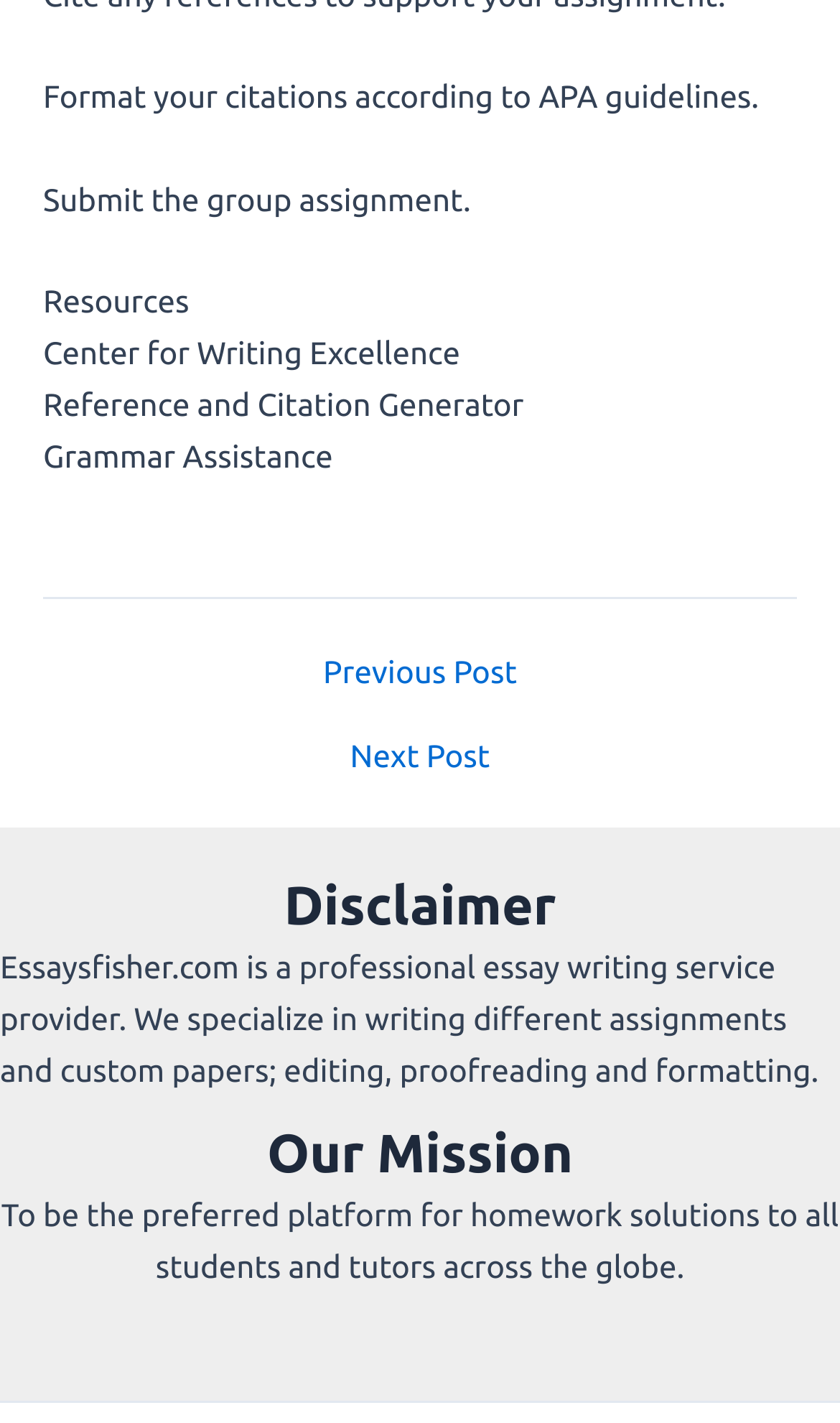What is the purpose of the 'Post navigation' section?
Please provide a detailed and thorough answer to the question.

The 'Post navigation' section contains links to 'Previous Post' and 'Next Post', indicating that it is used to navigate between different posts or articles on the webpage.